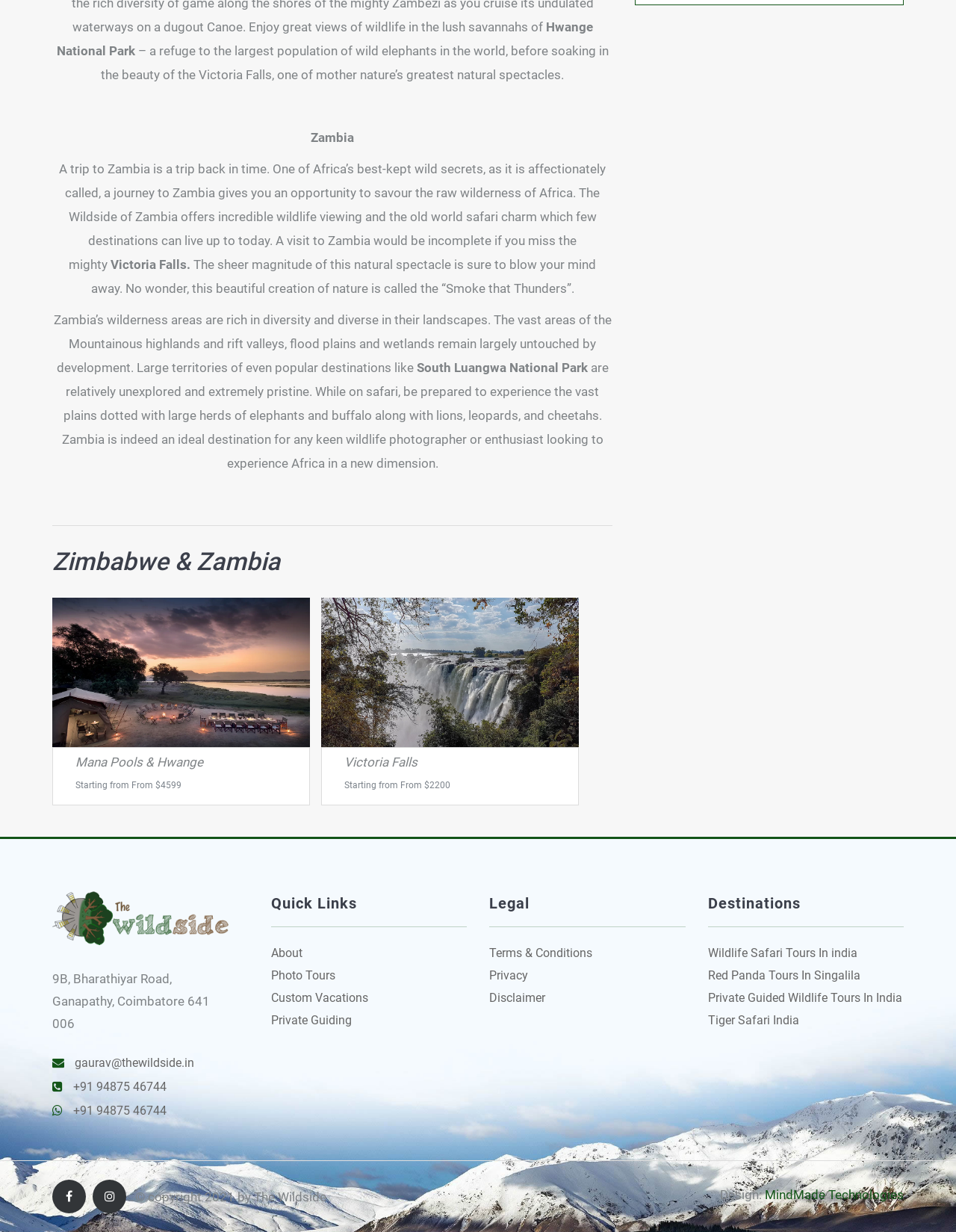Highlight the bounding box coordinates of the region I should click on to meet the following instruction: "View the 'Victoria Falls' image".

[0.336, 0.485, 0.605, 0.607]